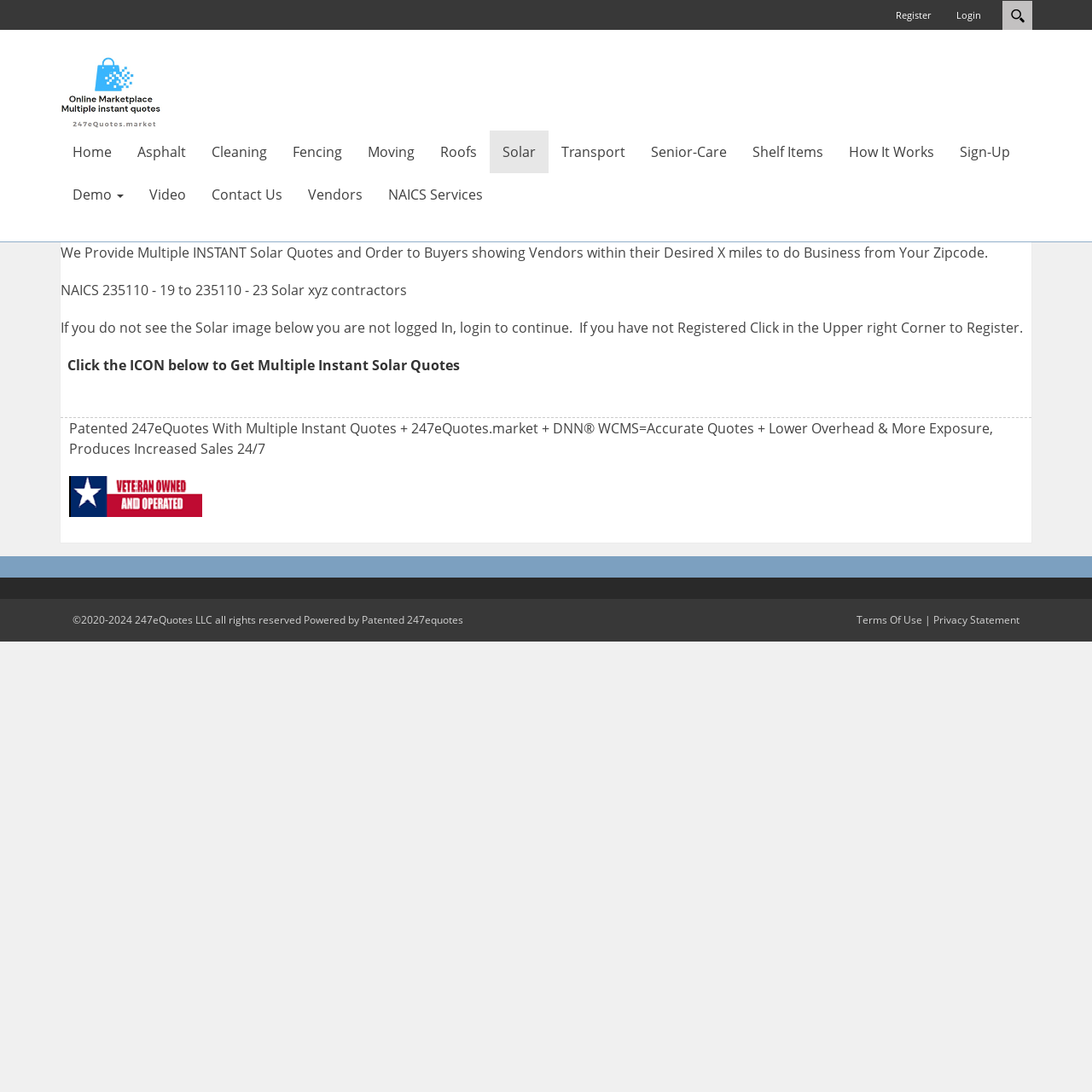Provide a one-word or short-phrase answer to the question:
What is the copyright year range for this website?

2020-2024